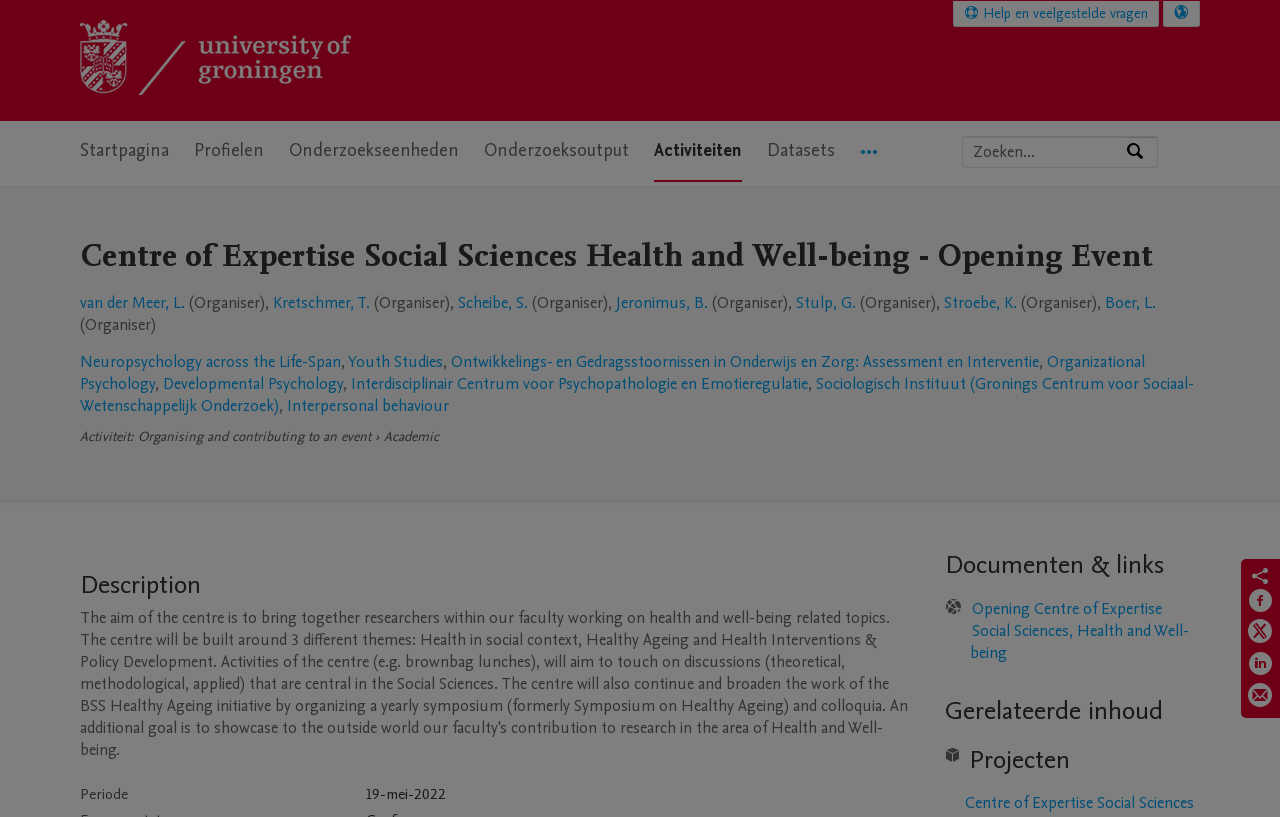Please determine the bounding box coordinates of the element's region to click for the following instruction: "Search for expertise, name or affiliation".

[0.752, 0.168, 0.879, 0.204]